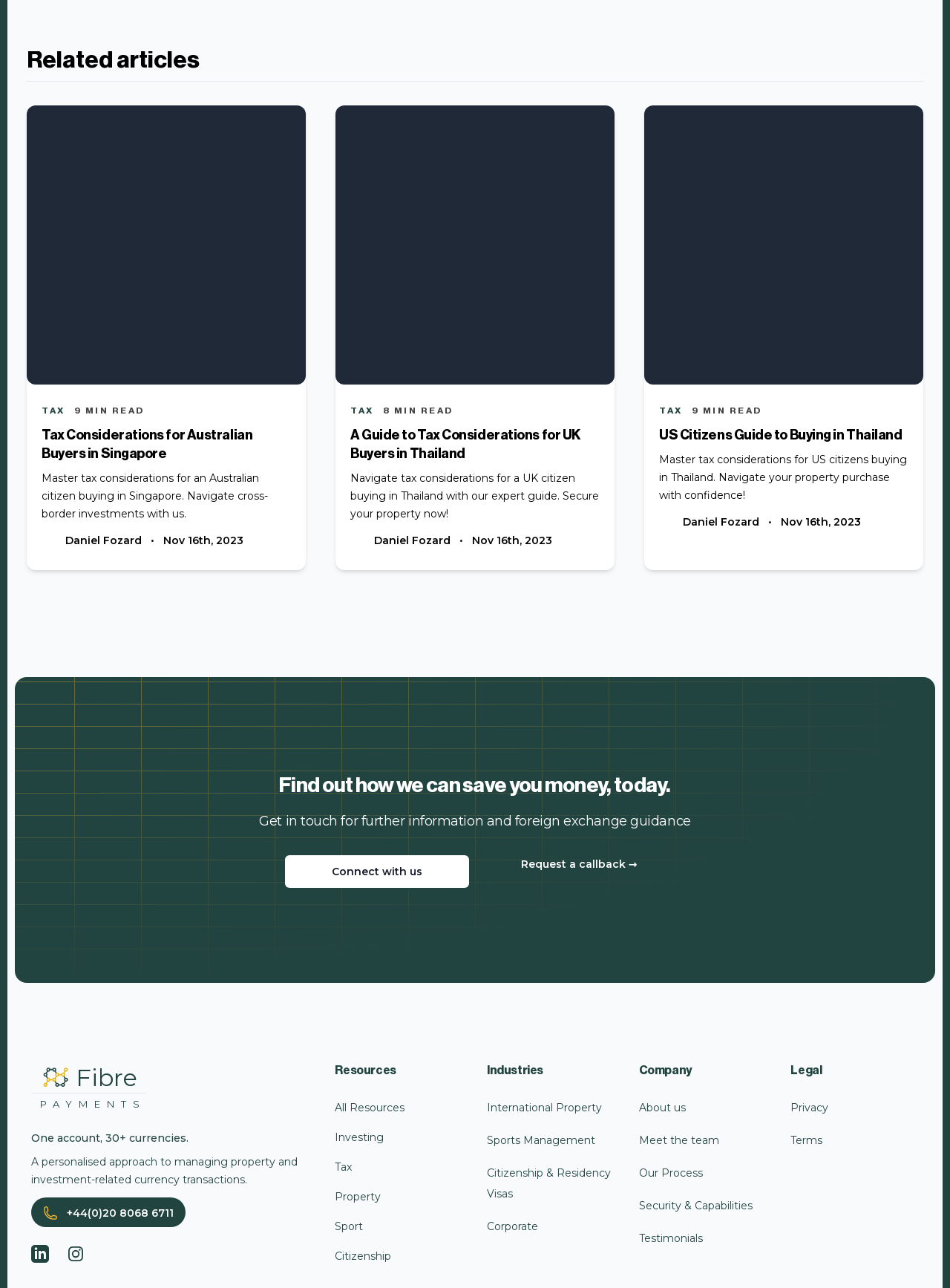Provide the bounding box coordinates of the HTML element described by the text: "Connect with us".

[0.3, 0.664, 0.494, 0.689]